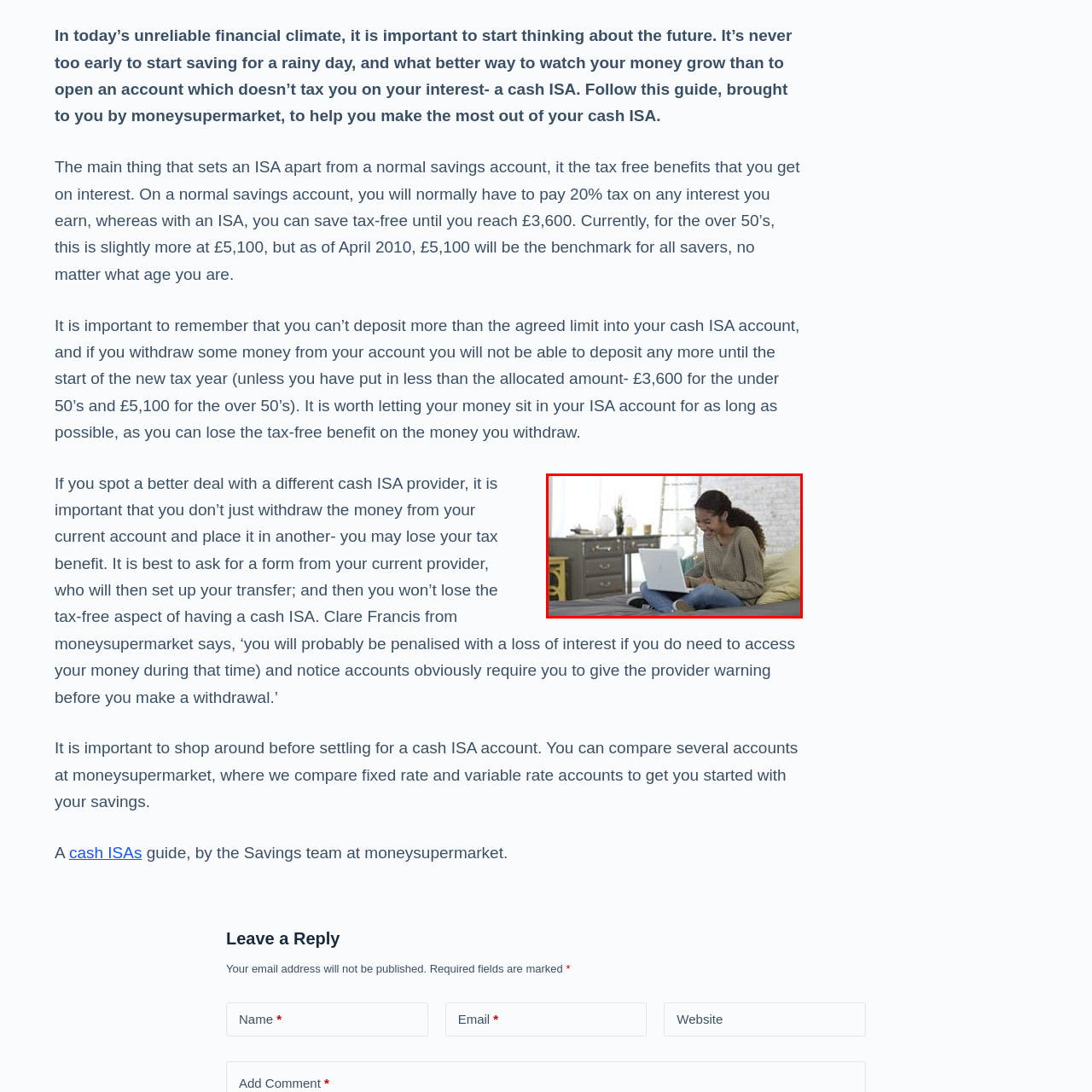What elements add a touch of liveliness to the room?
Please analyze the image within the red bounding box and respond with a detailed answer to the question.

According to the caption, the room features 'elements of greenery' that add a touch of liveliness to the space, which implies the presence of plants or other natural elements that bring a sense of freshness and vitality to the room.